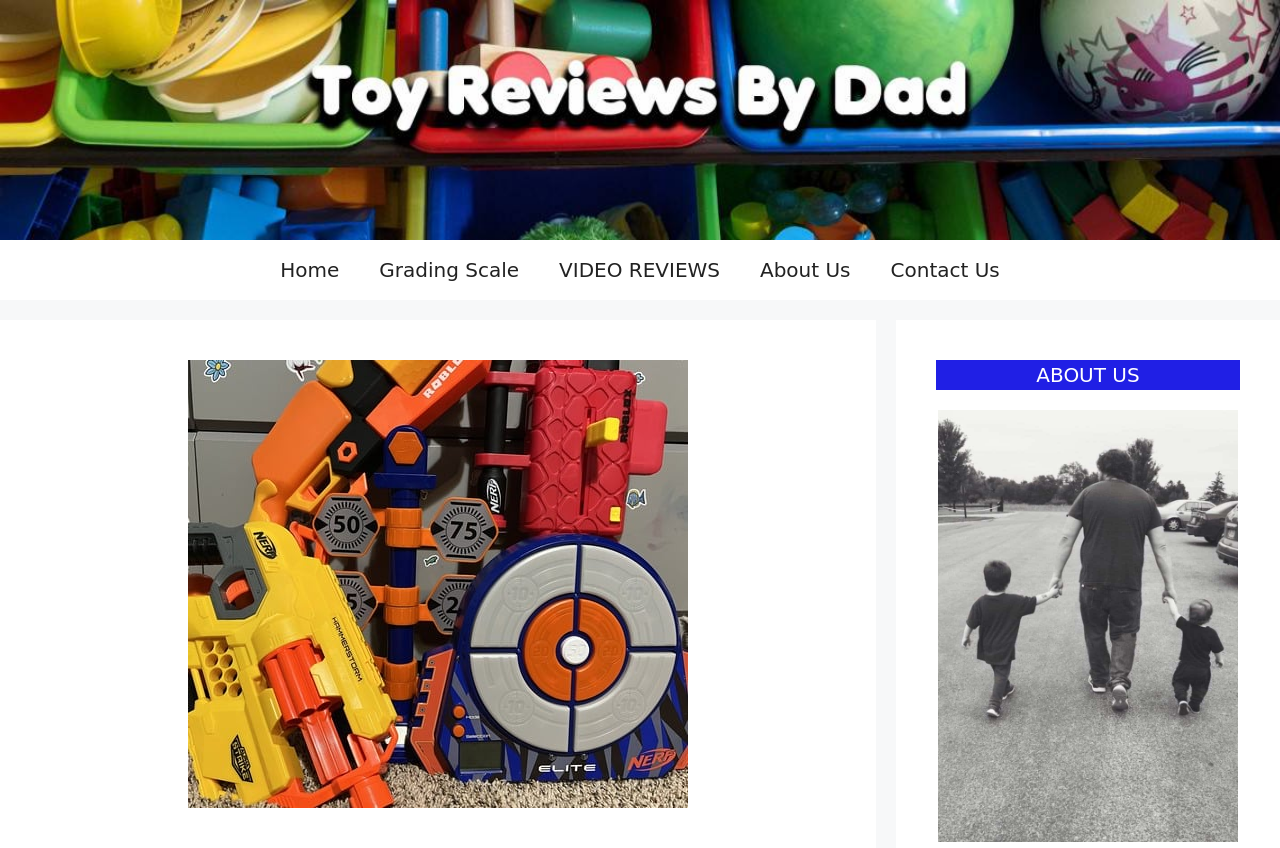Provide a brief response to the question below using one word or phrase:
How many images are on the webpage?

3